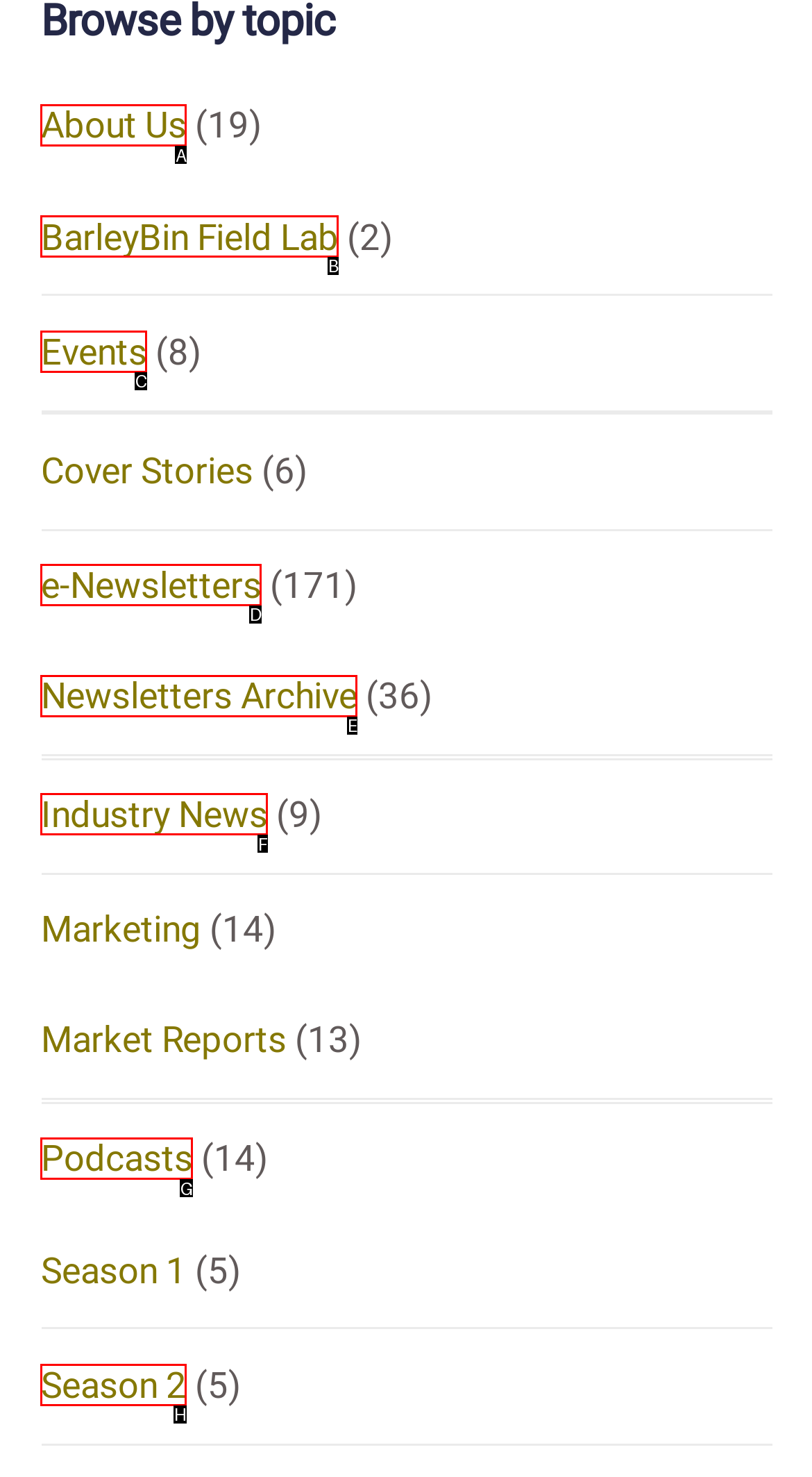Select the HTML element to finish the task: visit BarleyBin Field Lab Reply with the letter of the correct option.

B